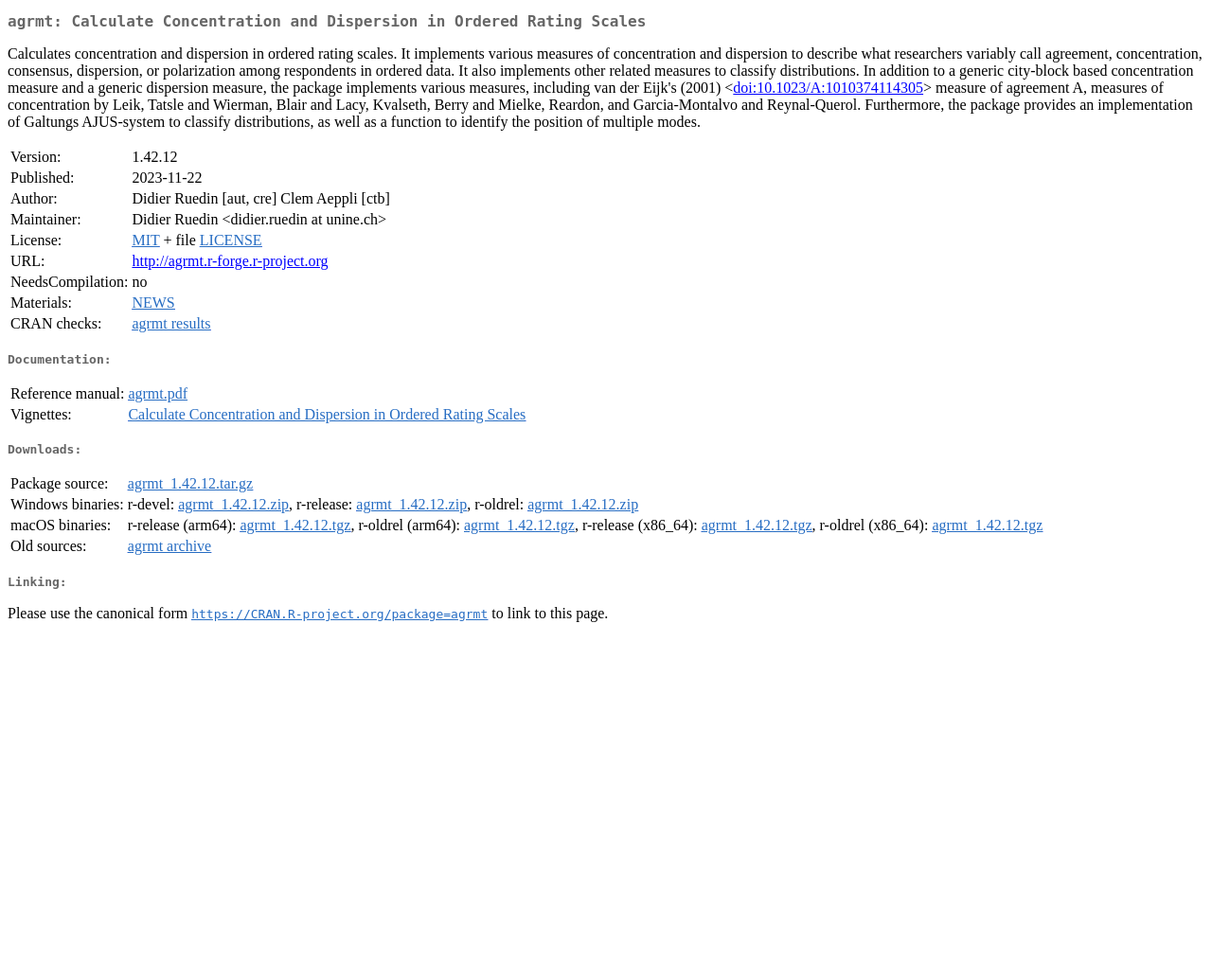Identify the bounding box coordinates of the section that should be clicked to achieve the task described: "Download the Windows binaries".

[0.147, 0.507, 0.238, 0.523]